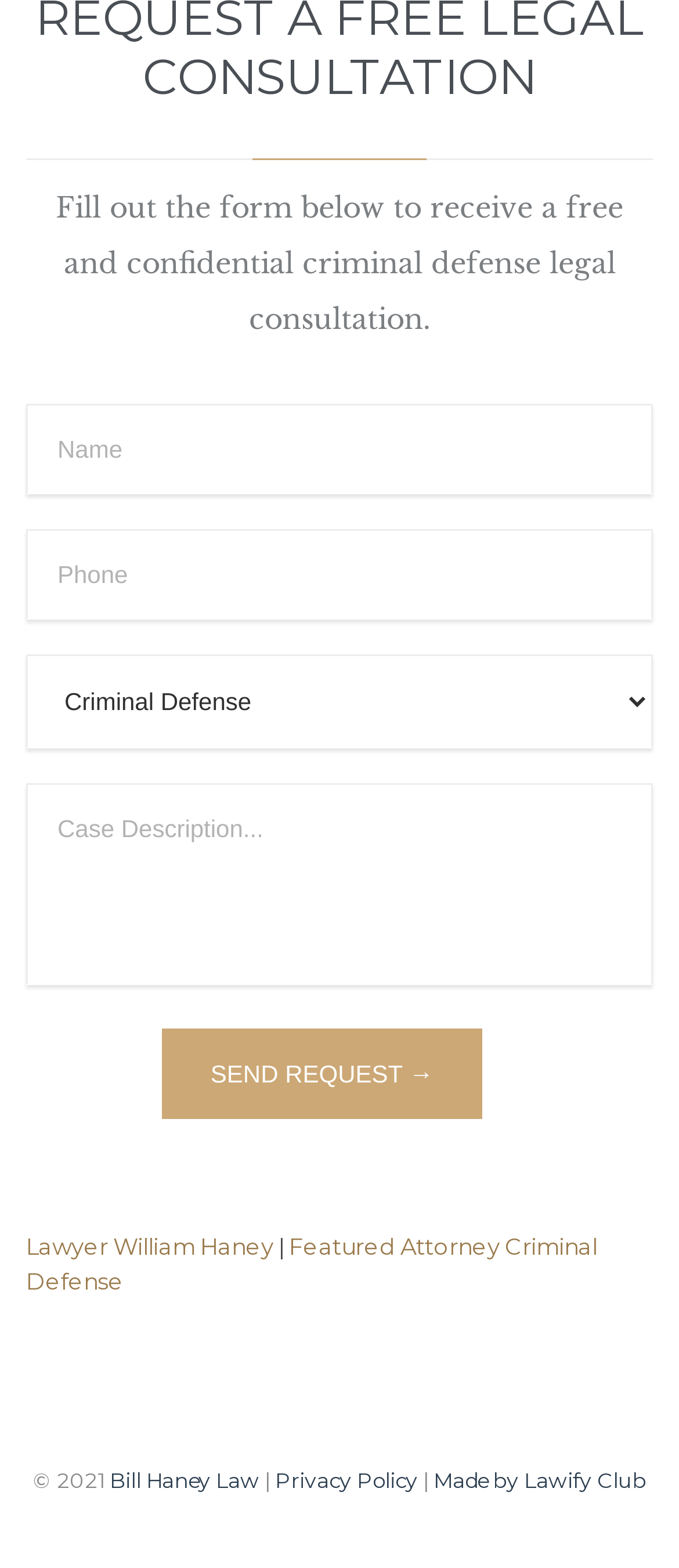What is the name of the featured attorney?
Give a detailed response to the question by analyzing the screenshot.

The name of the featured attorney is Lawyer William Haney, as indicated by the link element with the text 'Lawyer William Haney'.